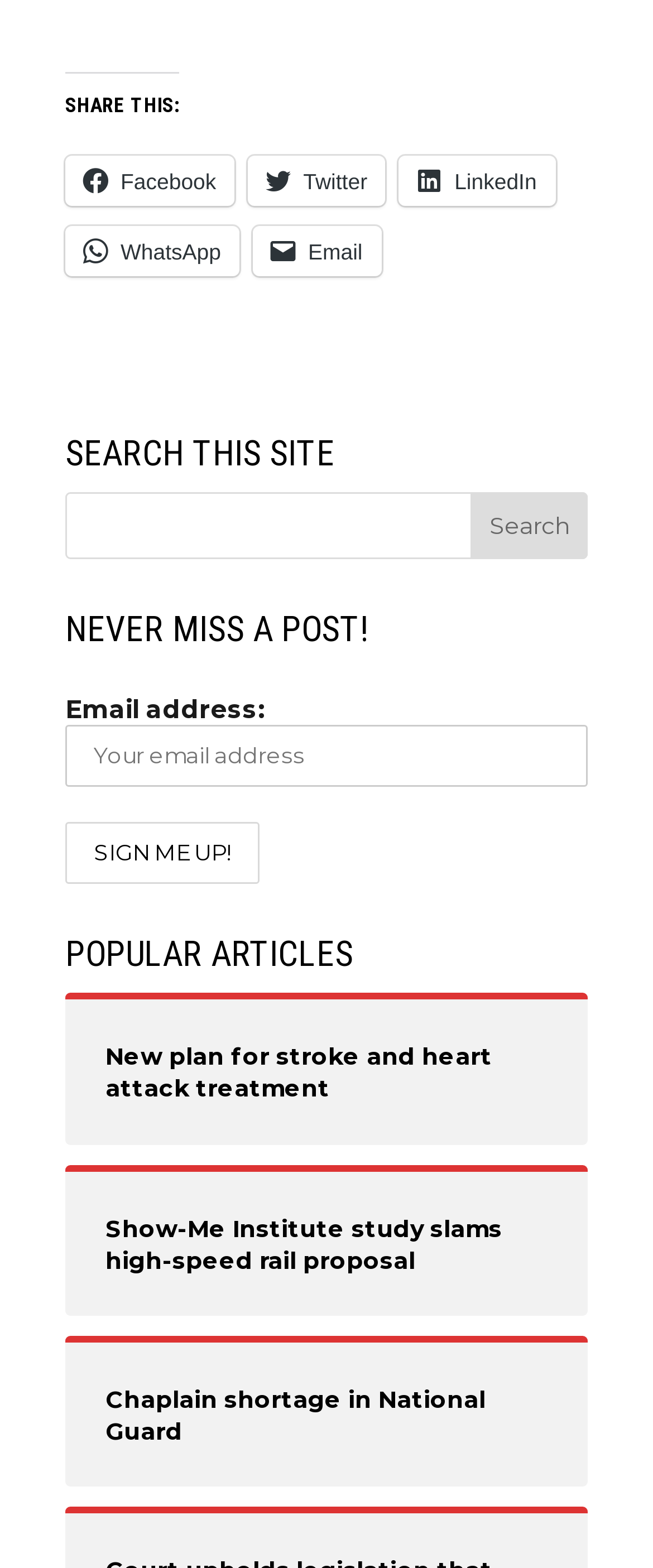Please respond to the question with a concise word or phrase:
What is required to sign up for updates?

Email address